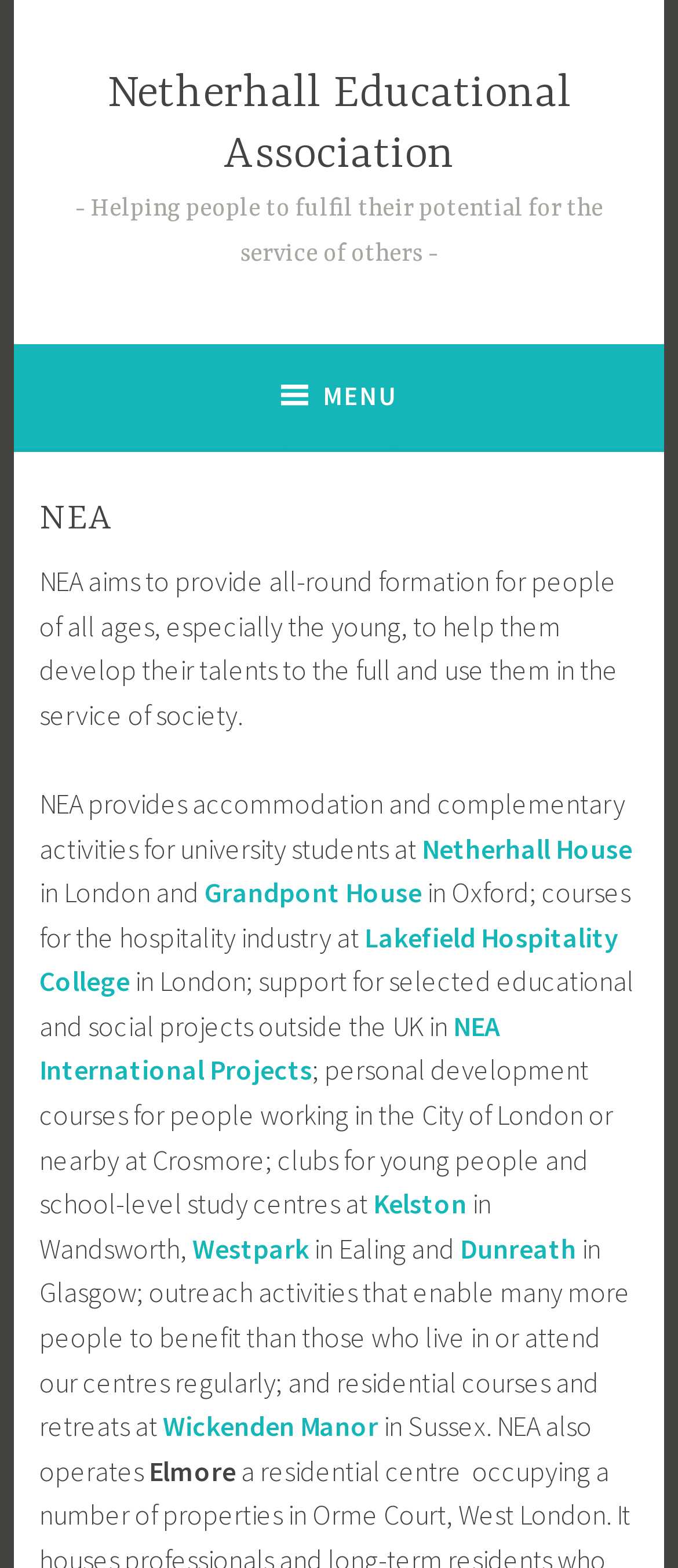Please determine the bounding box coordinates of the clickable area required to carry out the following instruction: "Explore Wickenden Manor". The coordinates must be four float numbers between 0 and 1, represented as [left, top, right, bottom].

[0.24, 0.898, 0.558, 0.92]